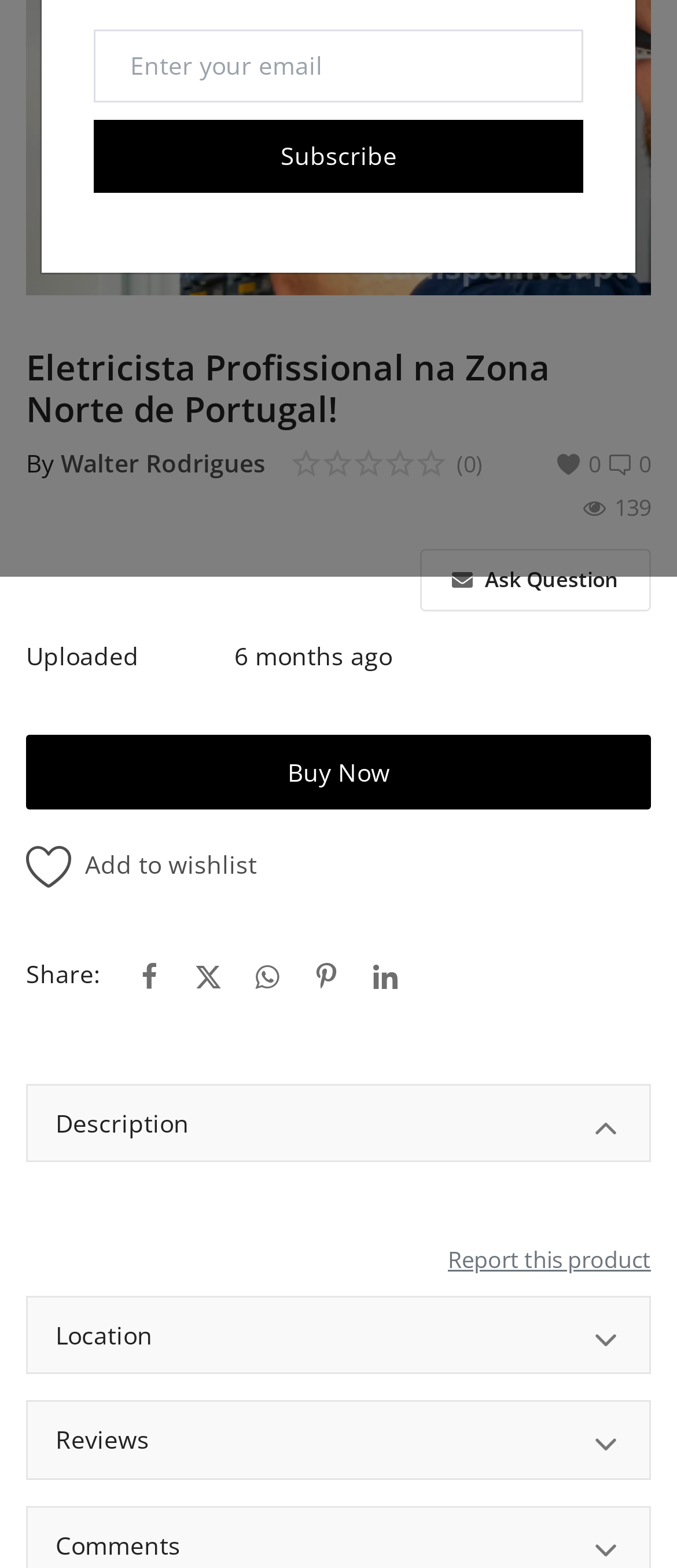Please determine the bounding box coordinates, formatted as (top-left x, top-left y, bottom-right x, bottom-right y), with all values as floating point numbers between 0 and 1. Identify the bounding box of the region described as: Description

[0.041, 0.692, 0.959, 0.74]